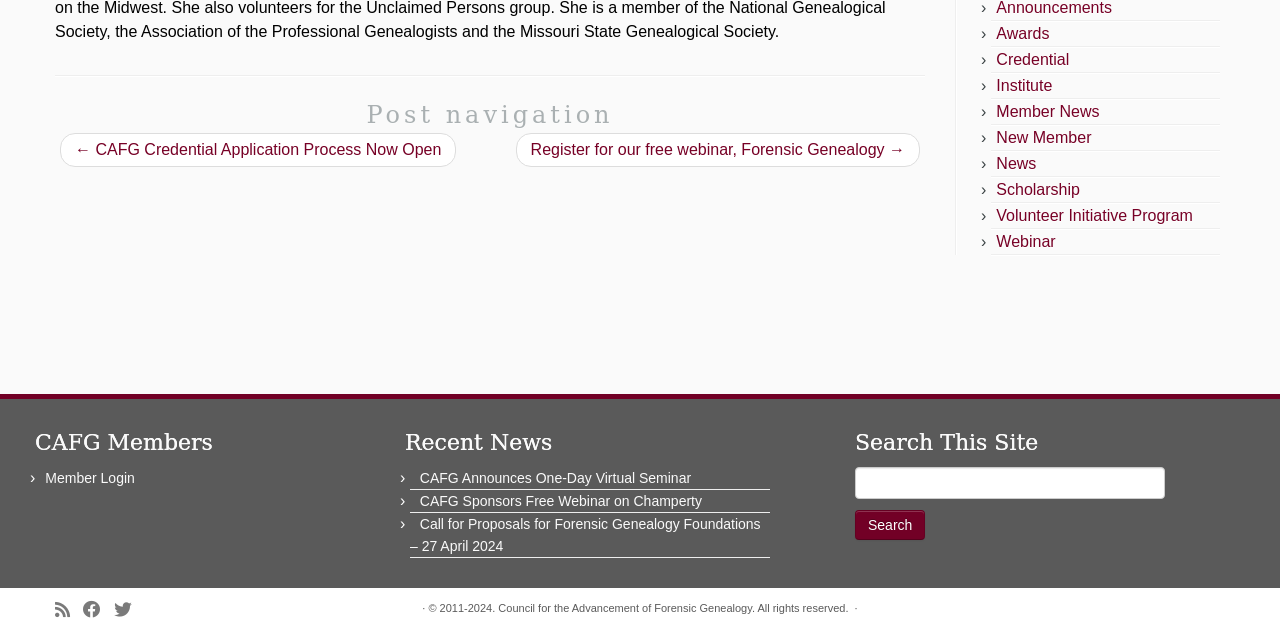Given the description CAFG Announces One-Day Virtual Seminar, predict the bounding box coordinates of the UI element. Ensure the coordinates are in the format (top-left x, top-left y, bottom-right x, bottom-right y) and all values are between 0 and 1.

[0.328, 0.734, 0.54, 0.759]